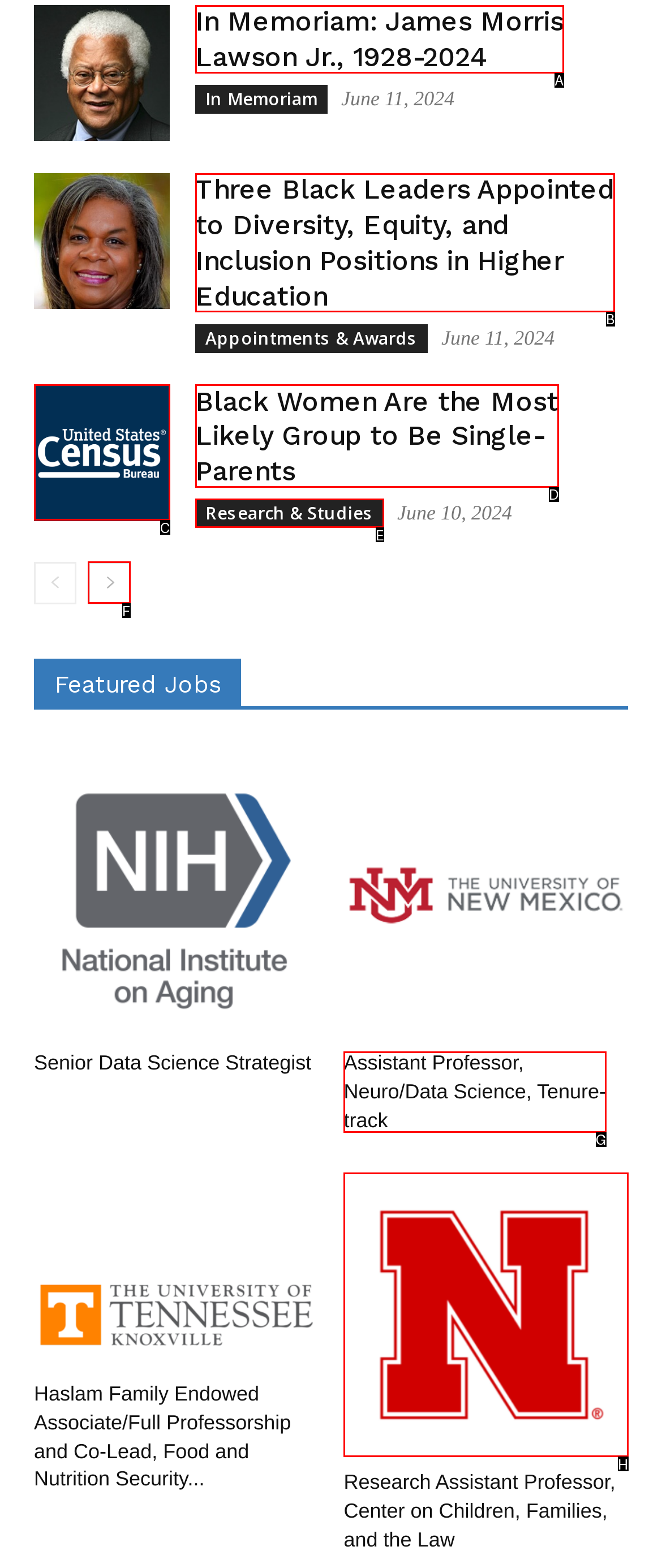Which option should be clicked to execute the task: Browse the next page?
Reply with the letter of the chosen option.

F